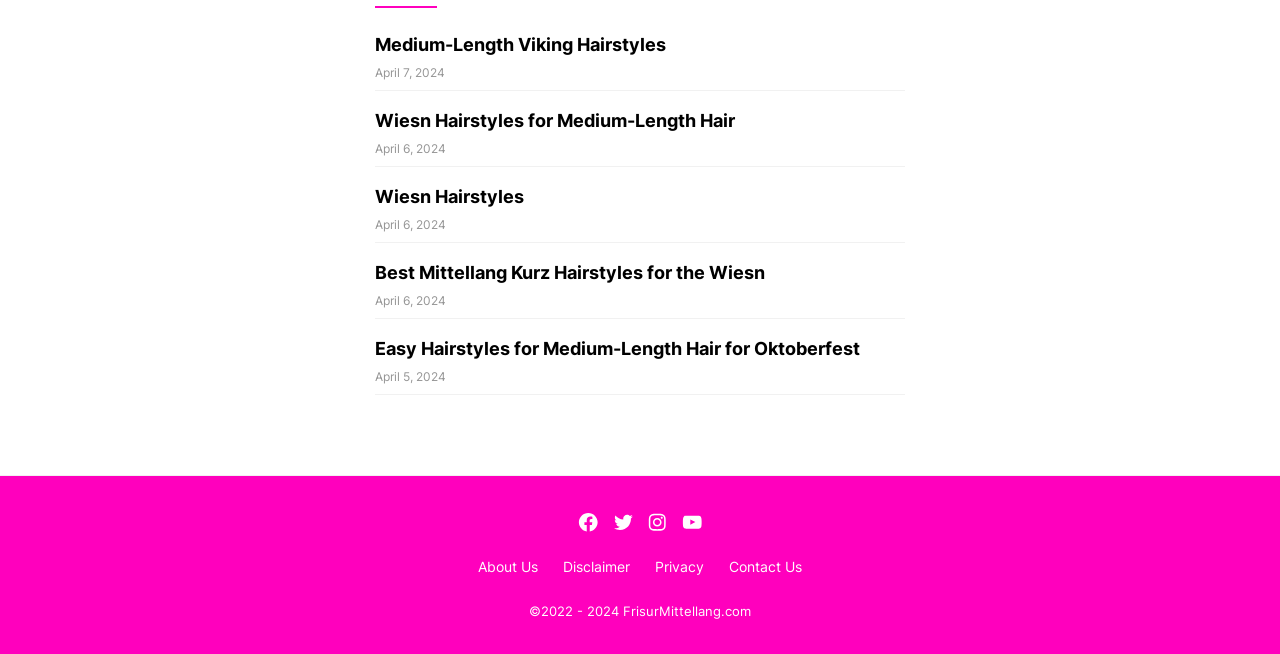Identify the bounding box coordinates for the region to click in order to carry out this instruction: "Follow on Facebook". Provide the coordinates using four float numbers between 0 and 1, formatted as [left, top, right, bottom].

[0.451, 0.782, 0.468, 0.816]